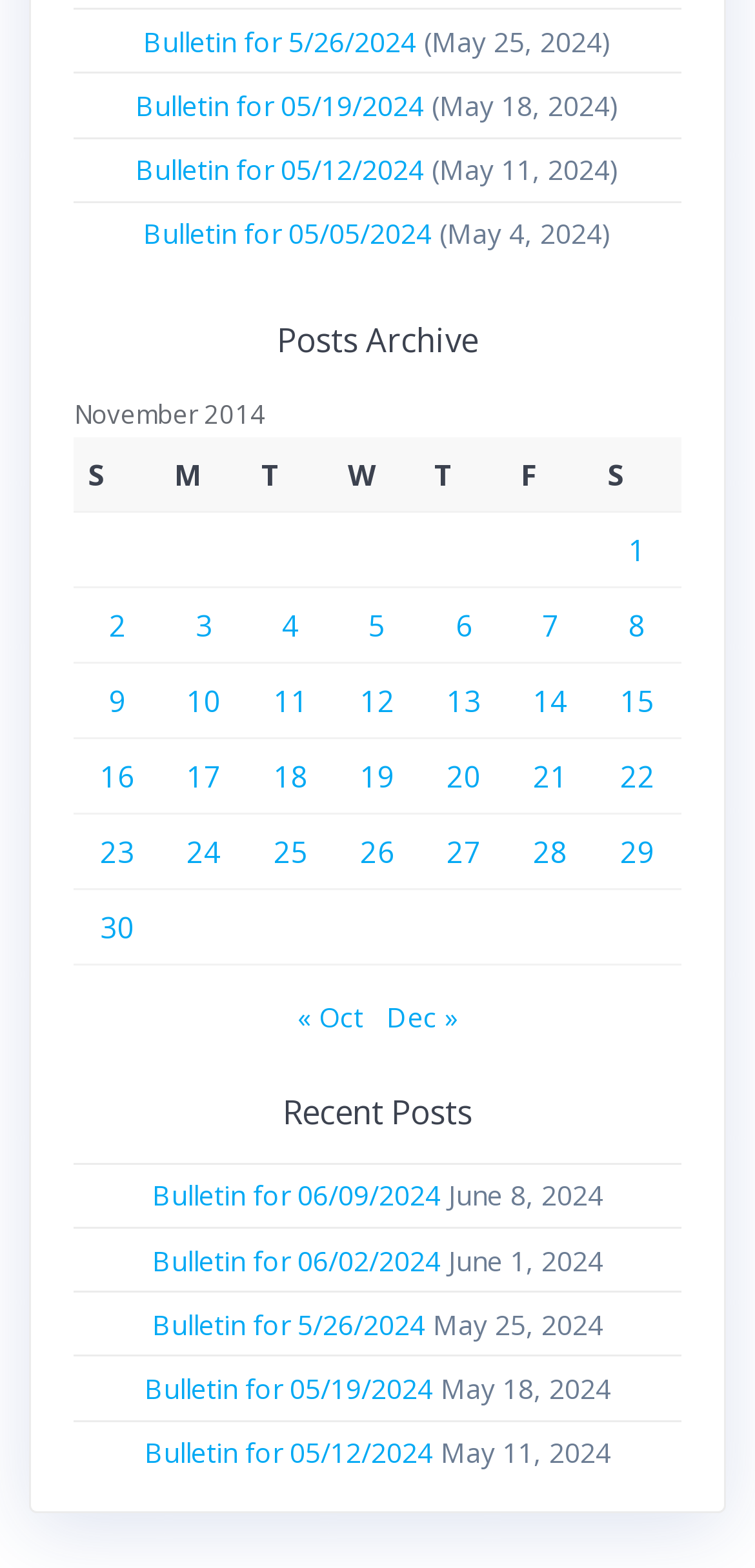Please find the bounding box coordinates for the clickable element needed to perform this instruction: "View bulletin for 5/26/2024".

[0.19, 0.014, 0.551, 0.038]